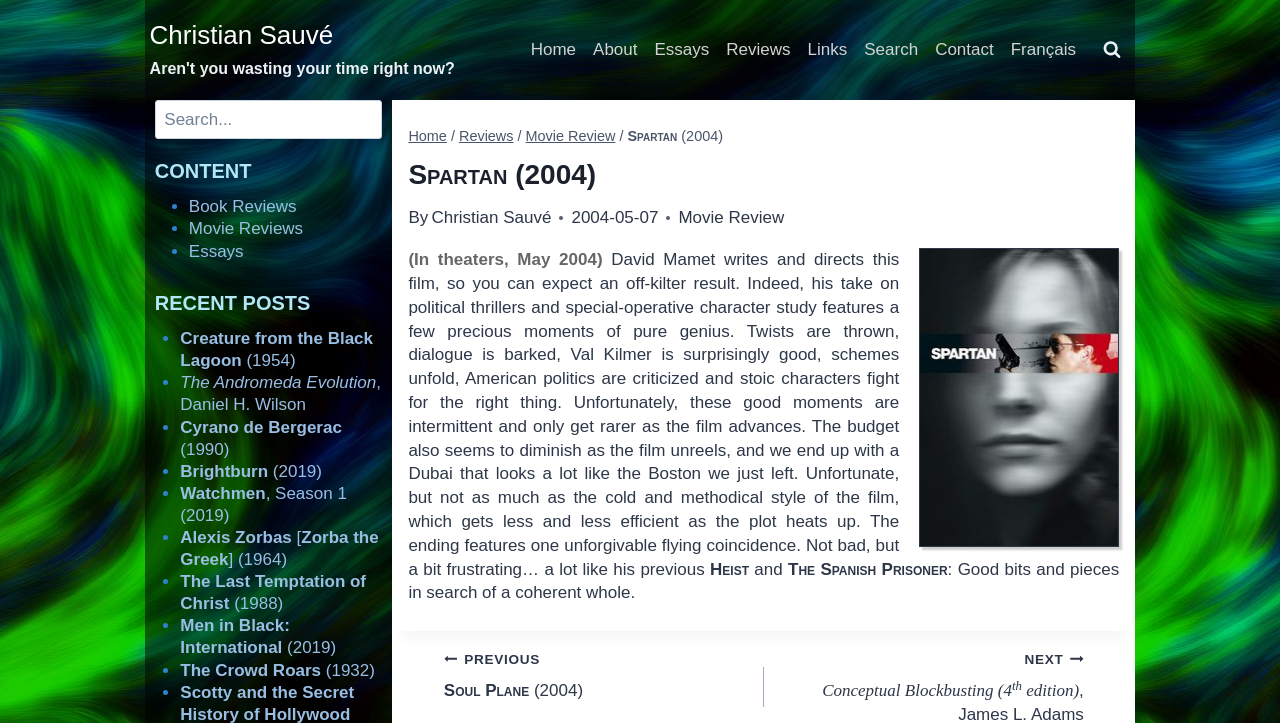Give a detailed account of the webpage, highlighting key information.

This webpage is a movie review page for the film "Spartan" (2004) directed by Christian Sauvé. At the top, there is a primary navigation menu with links to "Home", "About", "Essays", "Reviews", "Links", "Search", "Contact", and "Français". Below the navigation menu, there is a search form and a breadcrumbs navigation menu that shows the current page's location within the website.

The main content of the page is an article with a heading "Spartan (2004)" and a subheading "By Christian Sauvé". The article includes a review of the film, which discusses the film's plot, characters, and themes. The review is written in a formal tone and includes some criticisms of the film.

To the right of the article, there is a sidebar with several sections. The first section is a list of links to other movie reviews, including "Heist" and "The Spanish Prisoner". The second section is a list of recent posts, which includes links to reviews of other films, such as "Creature from the Black Lagoon" (1954) and "Brightburn" (2019).

At the bottom of the page, there is a post navigation section with links to previous and next posts. The previous post is a review of "Soul Plane" (2004), and the next post is not specified.